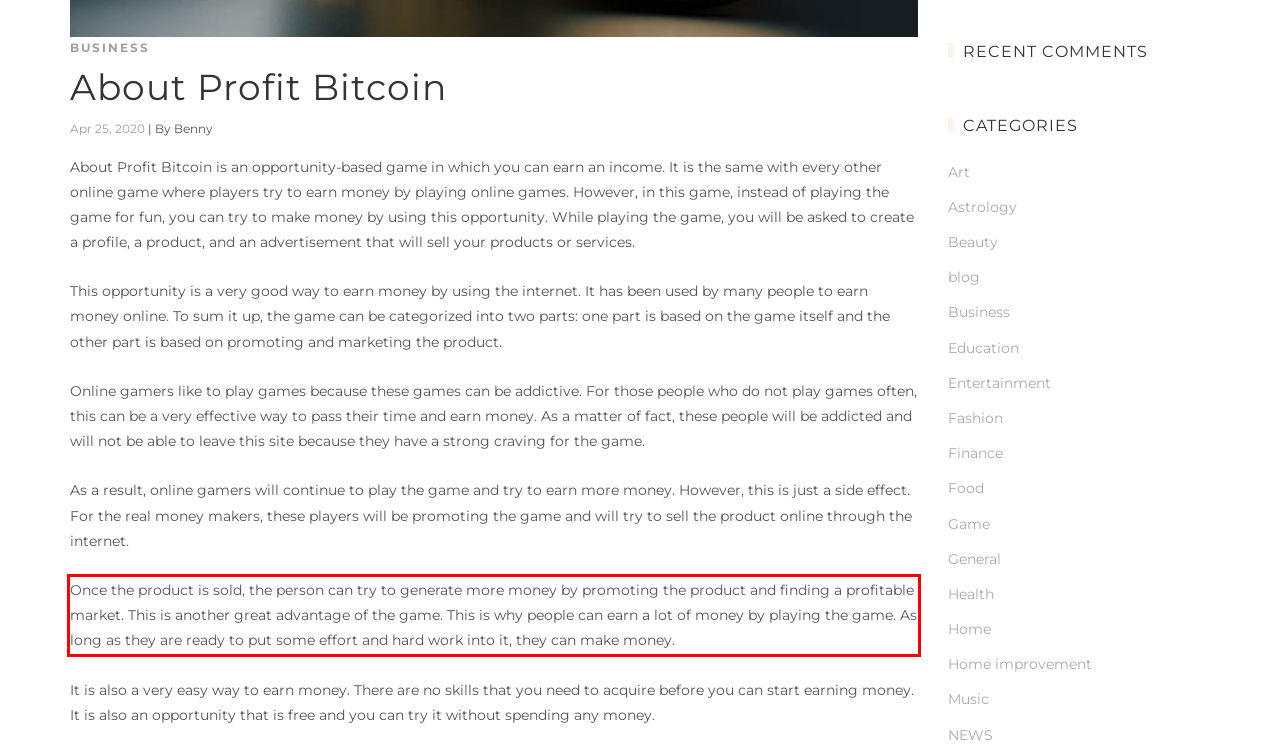You have a screenshot of a webpage, and there is a red bounding box around a UI element. Utilize OCR to extract the text within this red bounding box.

Once the product is sold, the person can try to generate more money by promoting the product and finding a profitable market. This is another great advantage of the game. This is why people can earn a lot of money by playing the game. As long as they are ready to put some effort and hard work into it, they can make money.